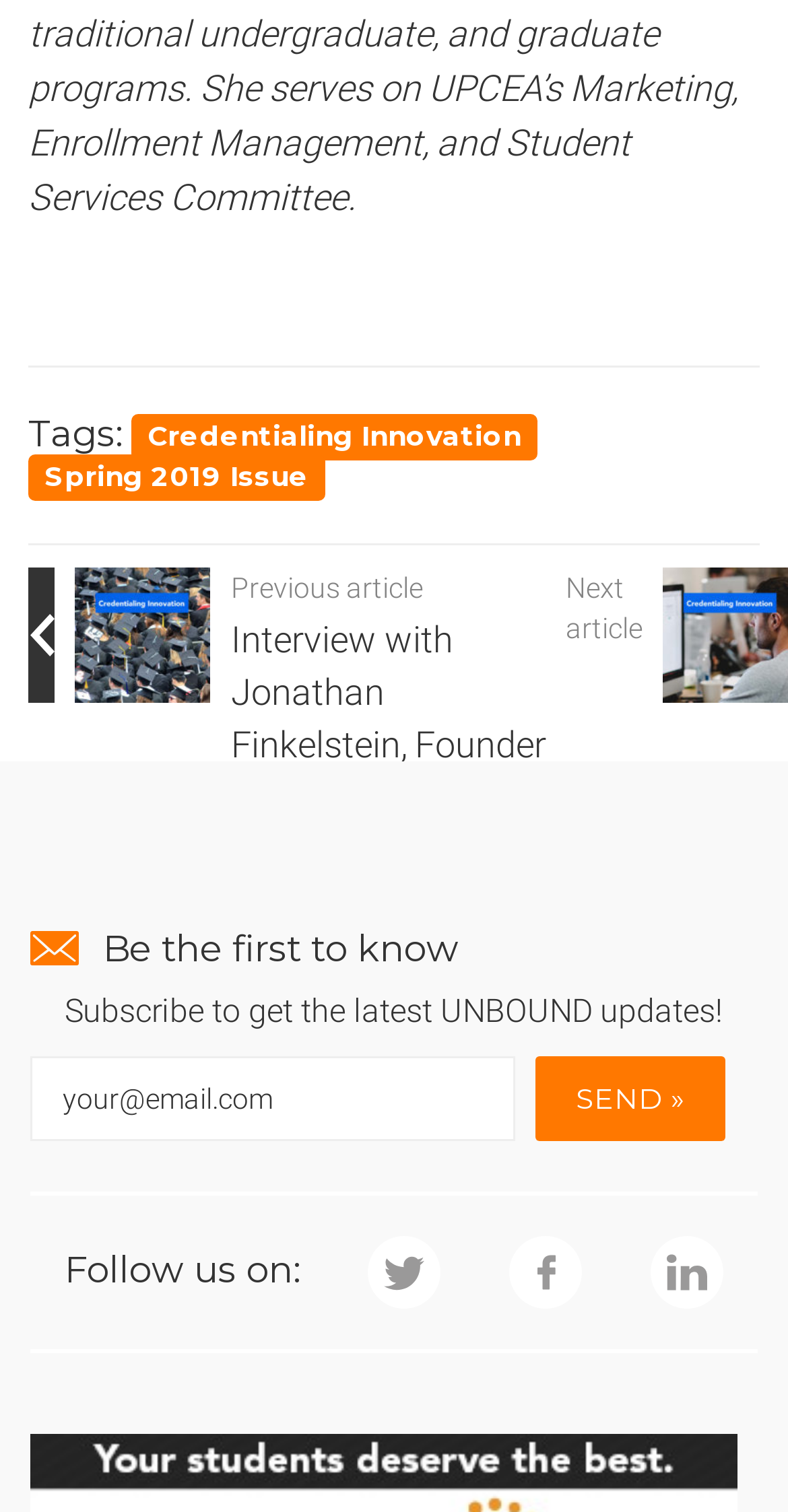Locate the bounding box coordinates of the clickable element to fulfill the following instruction: "Subscribe to get the latest UNBOUND updates". Provide the coordinates as four float numbers between 0 and 1 in the format [left, top, right, bottom].

[0.038, 0.699, 0.654, 0.755]